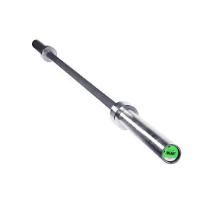Compose an extensive description of the image.

The image features the CAP Barbell Classic 7-Foot Olympic Bar, Chrome - New Version. This barbell is a versatile piece of gym equipment, designed for various weightlifting exercises and bench presses. The bar's chrome finish not only enhances its aesthetic appeal but also provides increased durability and resistance to wear. Key features include a straight grip area for better hand traction, ensuring a secure hold during workouts. The Olympic bar is designed to accommodate standard weight plates, making it suitable for both novice and experienced lifters. This specific model is essential for anyone looking to build strength and improve their lifting technique, making it a must-have in any home or commercial gym setup.